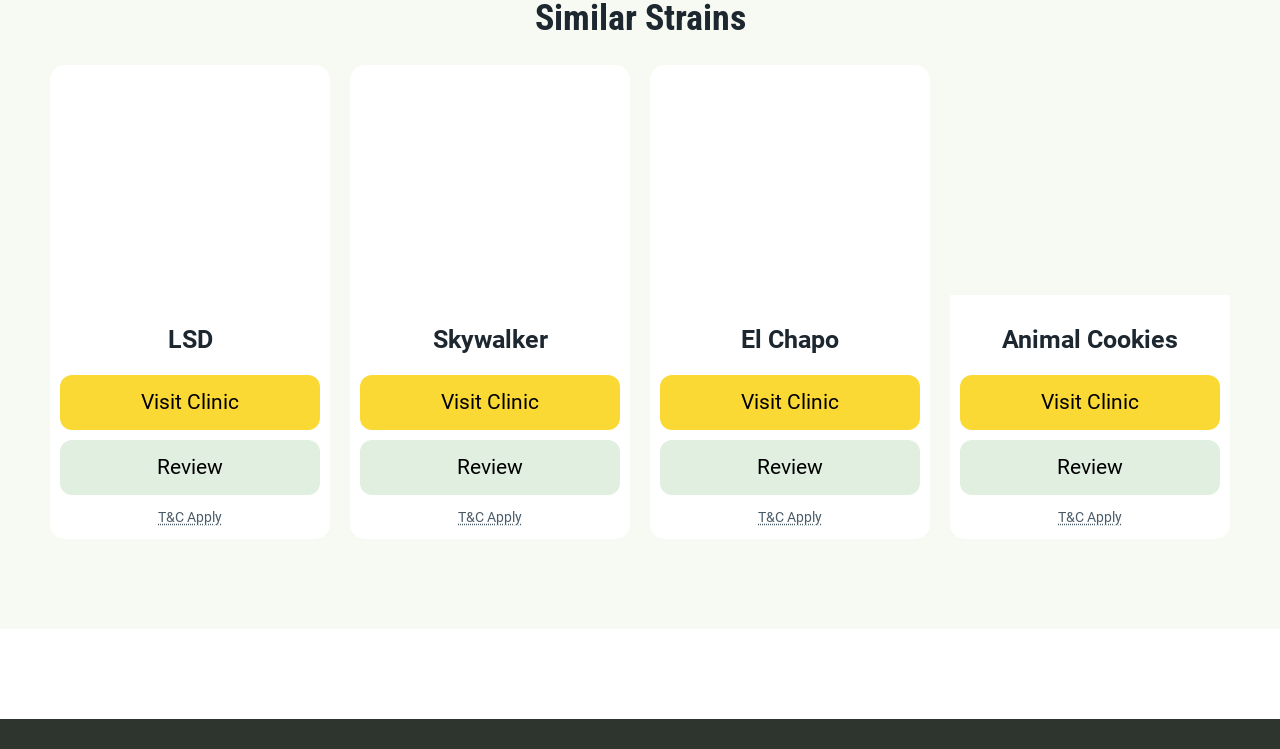Calculate the bounding box coordinates for the UI element based on the following description: "alt="Skywalker bud"". Ensure the coordinates are four float numbers between 0 and 1, i.e., [left, top, right, bottom].

[0.273, 0.087, 0.492, 0.394]